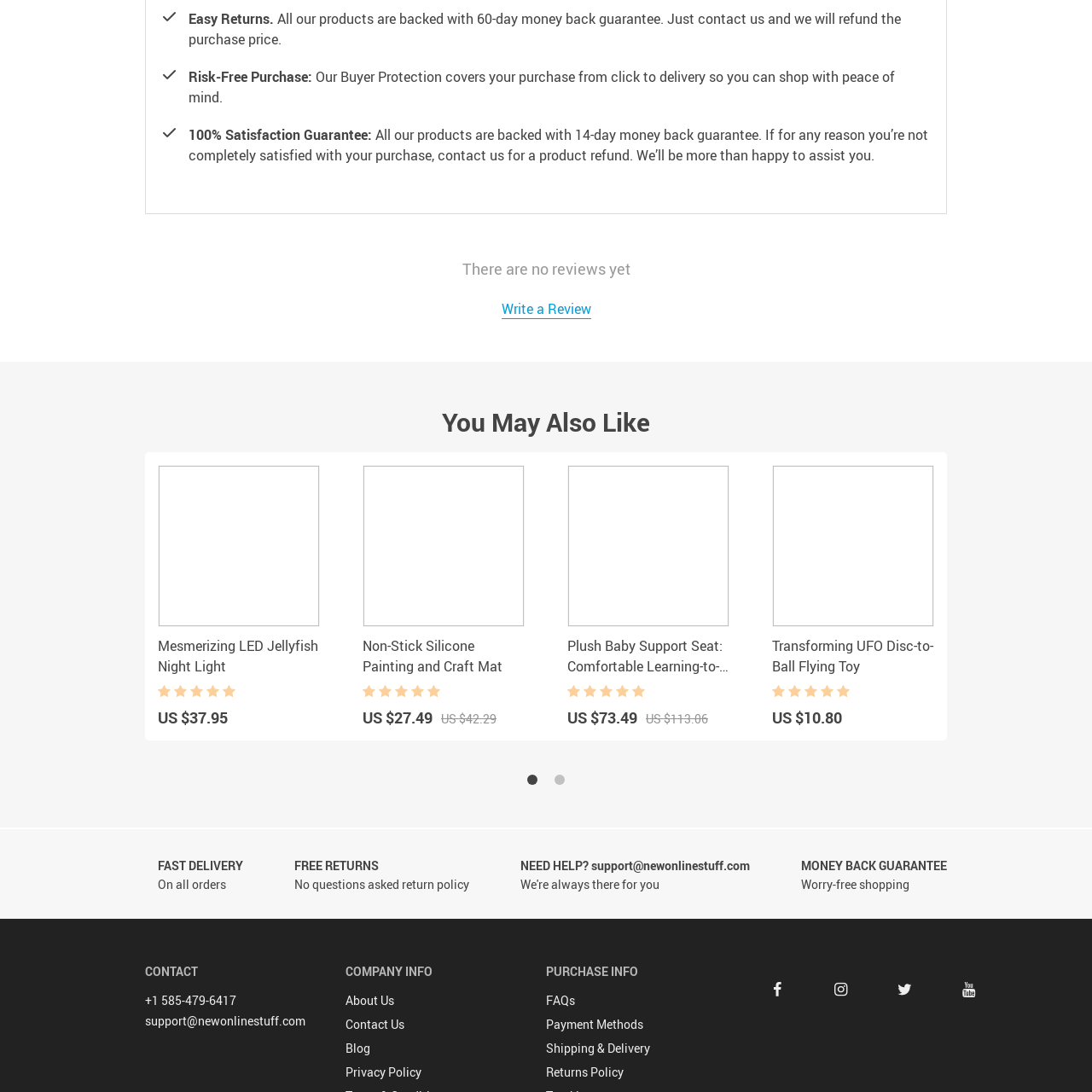Observe the image enclosed by the red border and respond to the subsequent question with a one-word or short phrase:
What type of rooms is the LED jellyfish night light ideal for?

Children's rooms